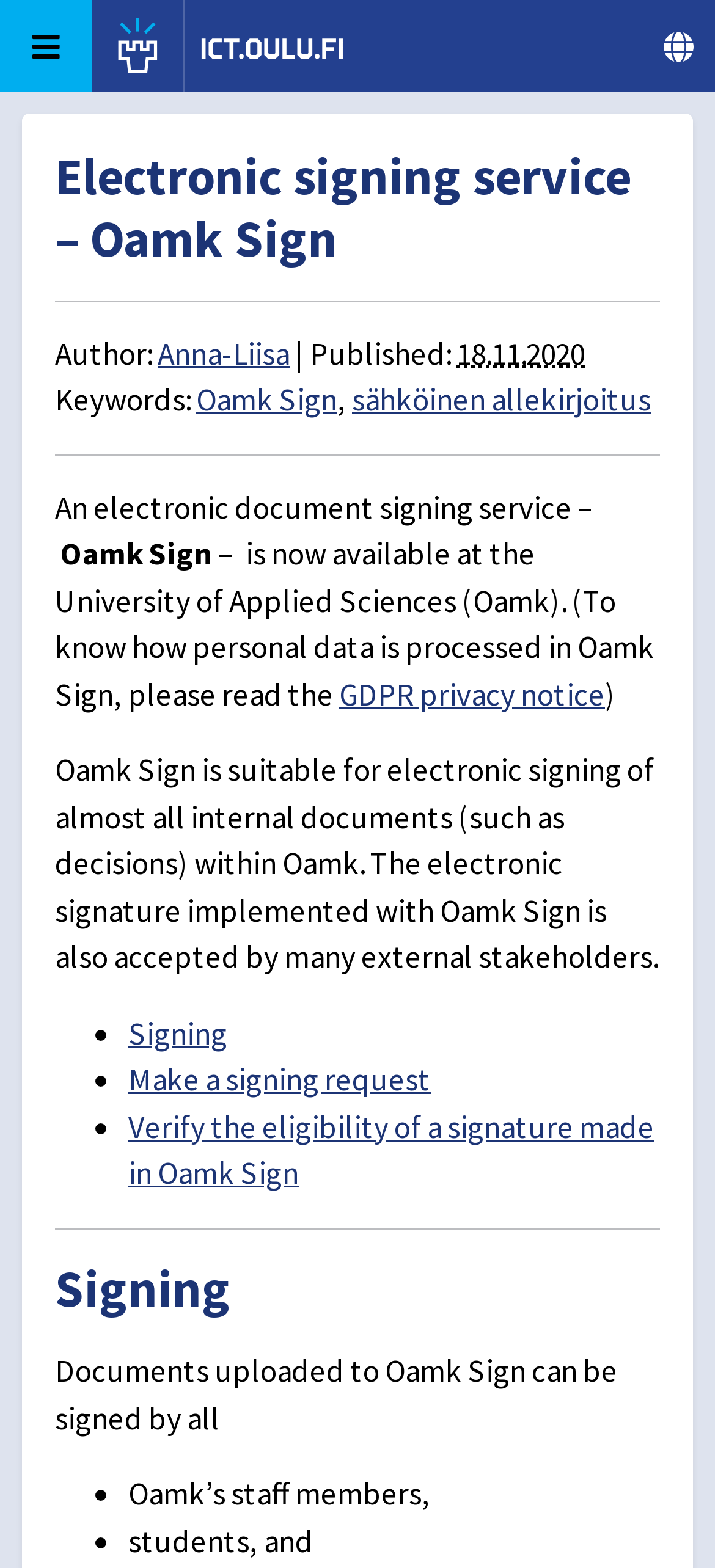Determine the bounding box coordinates for the area that needs to be clicked to fulfill this task: "Read the GDPR privacy notice". The coordinates must be given as four float numbers between 0 and 1, i.e., [left, top, right, bottom].

[0.474, 0.43, 0.846, 0.455]